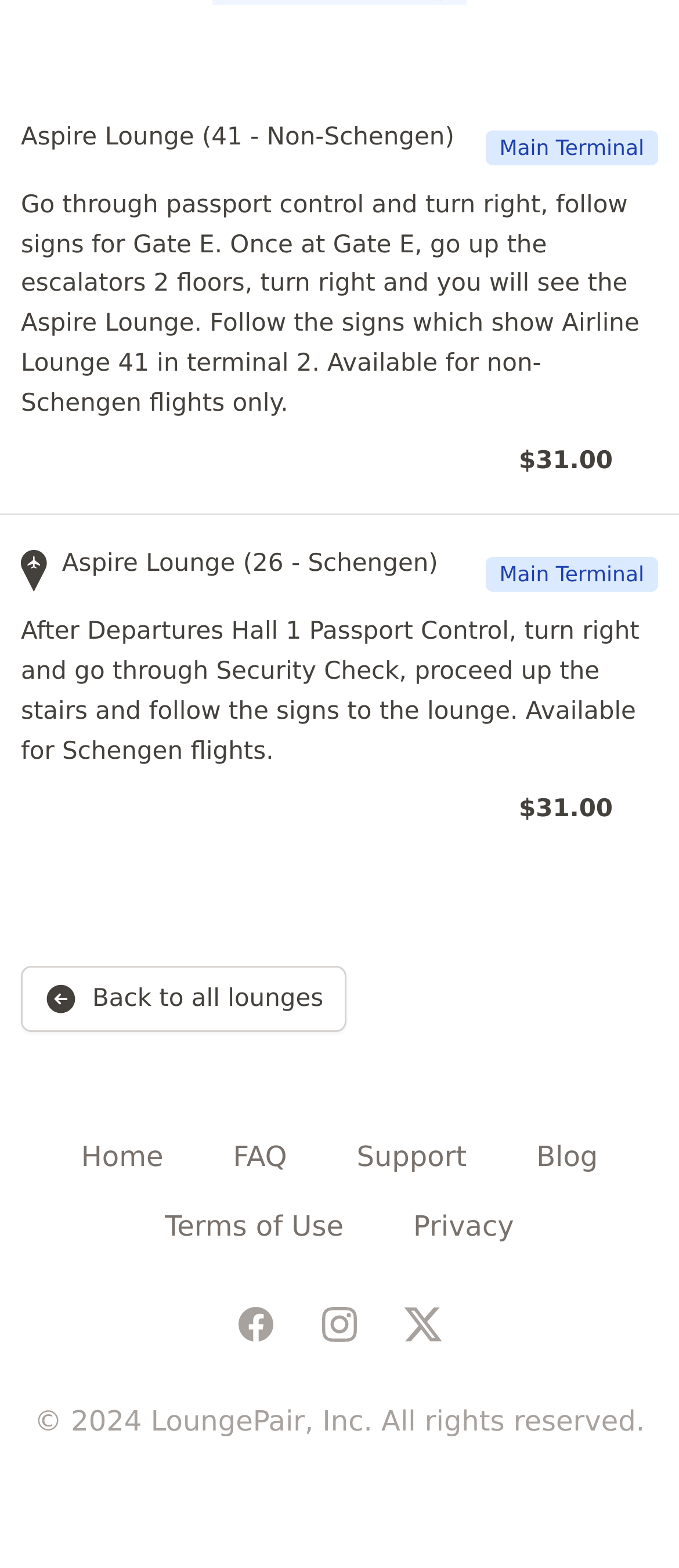Find the bounding box coordinates of the clickable element required to execute the following instruction: "View Aspire Lounge details". Provide the coordinates as four float numbers between 0 and 1, i.e., [left, top, right, bottom].

[0.031, 0.079, 0.969, 0.27]